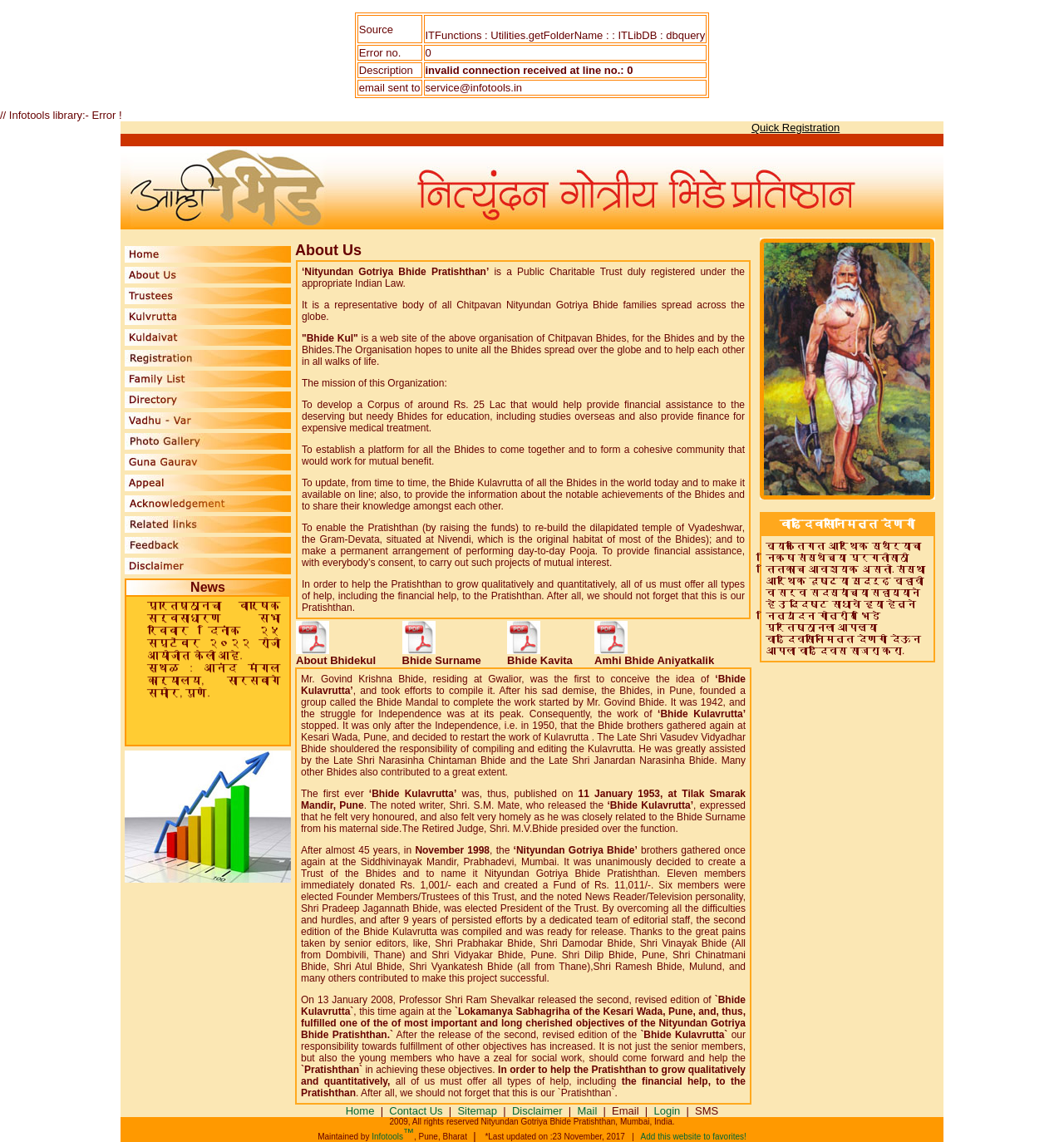Identify the bounding box coordinates of the part that should be clicked to carry out this instruction: "view floor plan".

None